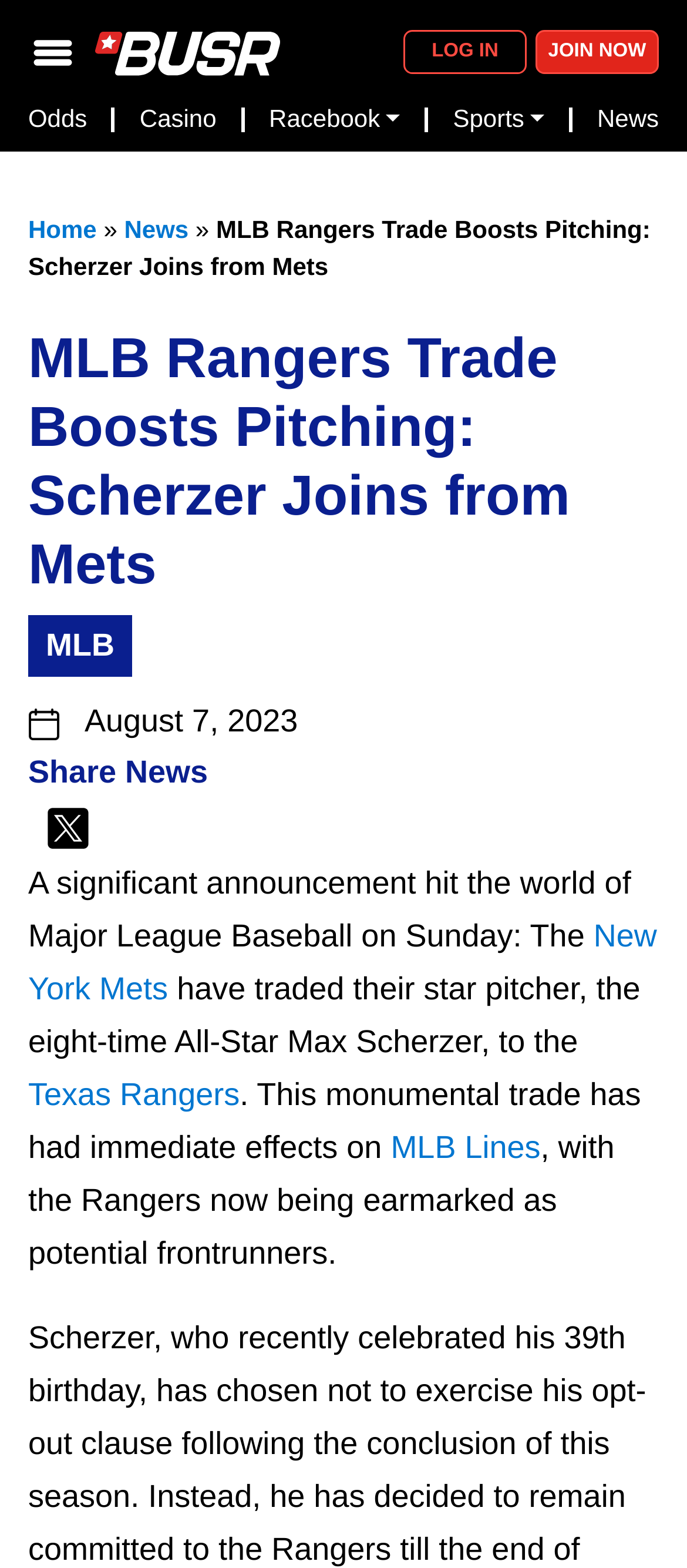Could you locate the bounding box coordinates for the section that should be clicked to accomplish this task: "Toggle the navigation menu".

[0.015, 0.011, 0.138, 0.054]